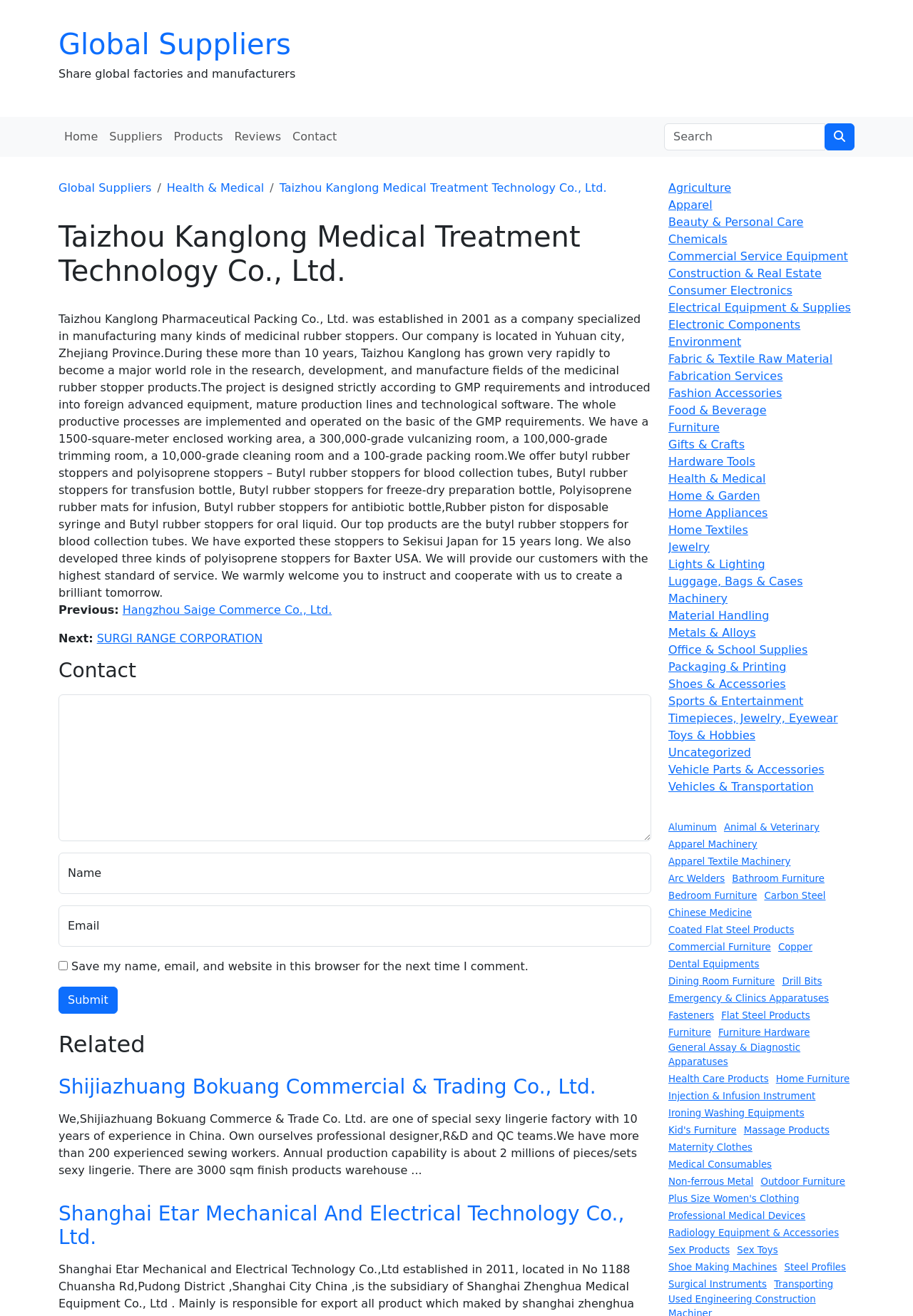Use a single word or phrase to answer the question:
How many links are there in the 'Home' section?

5